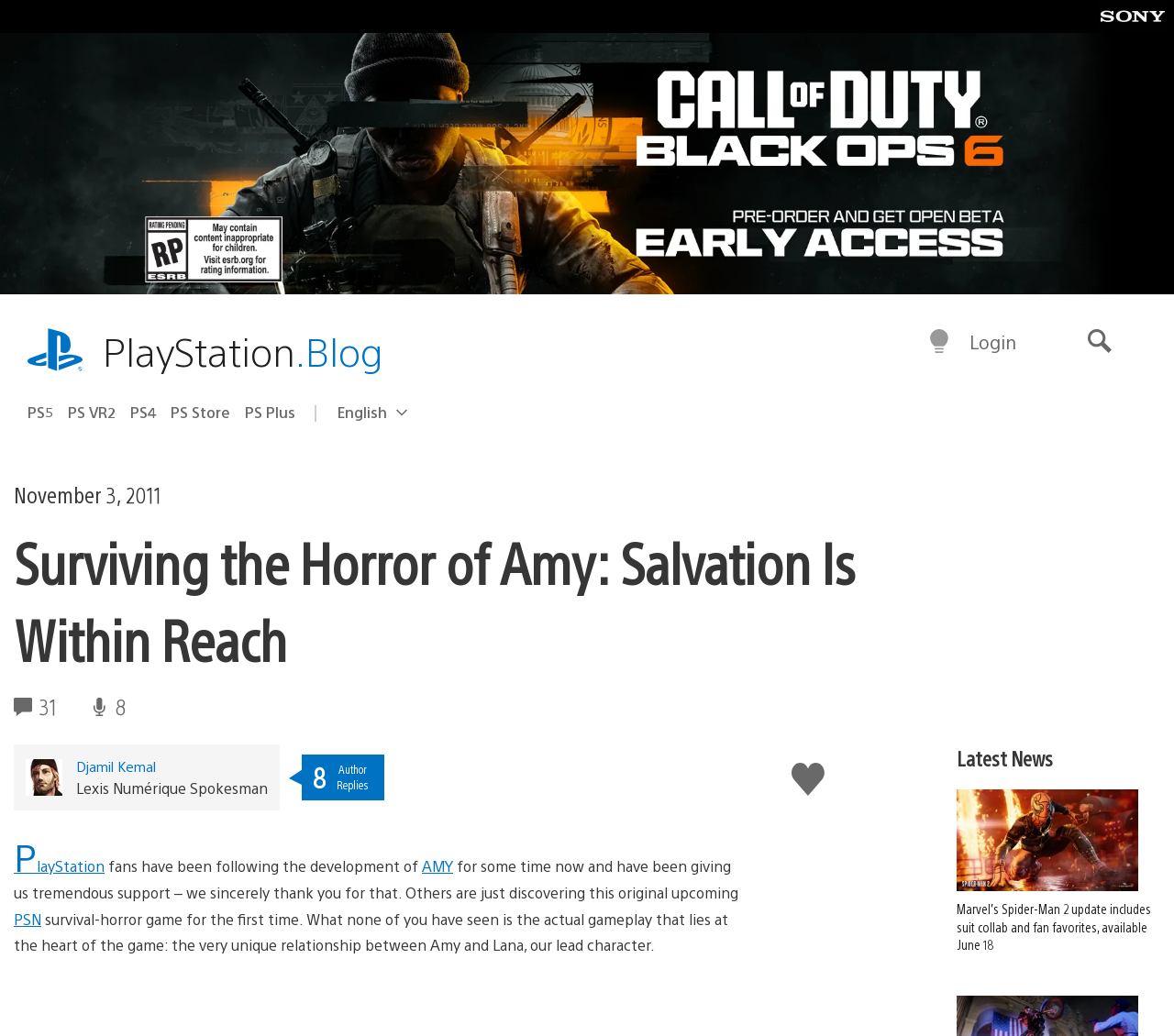Pinpoint the bounding box coordinates of the area that should be clicked to complete the following instruction: "Visit PlayStation homepage". The coordinates must be given as four float numbers between 0 and 1, i.e., [left, top, right, bottom].

[0.936, 0.0, 0.994, 0.031]